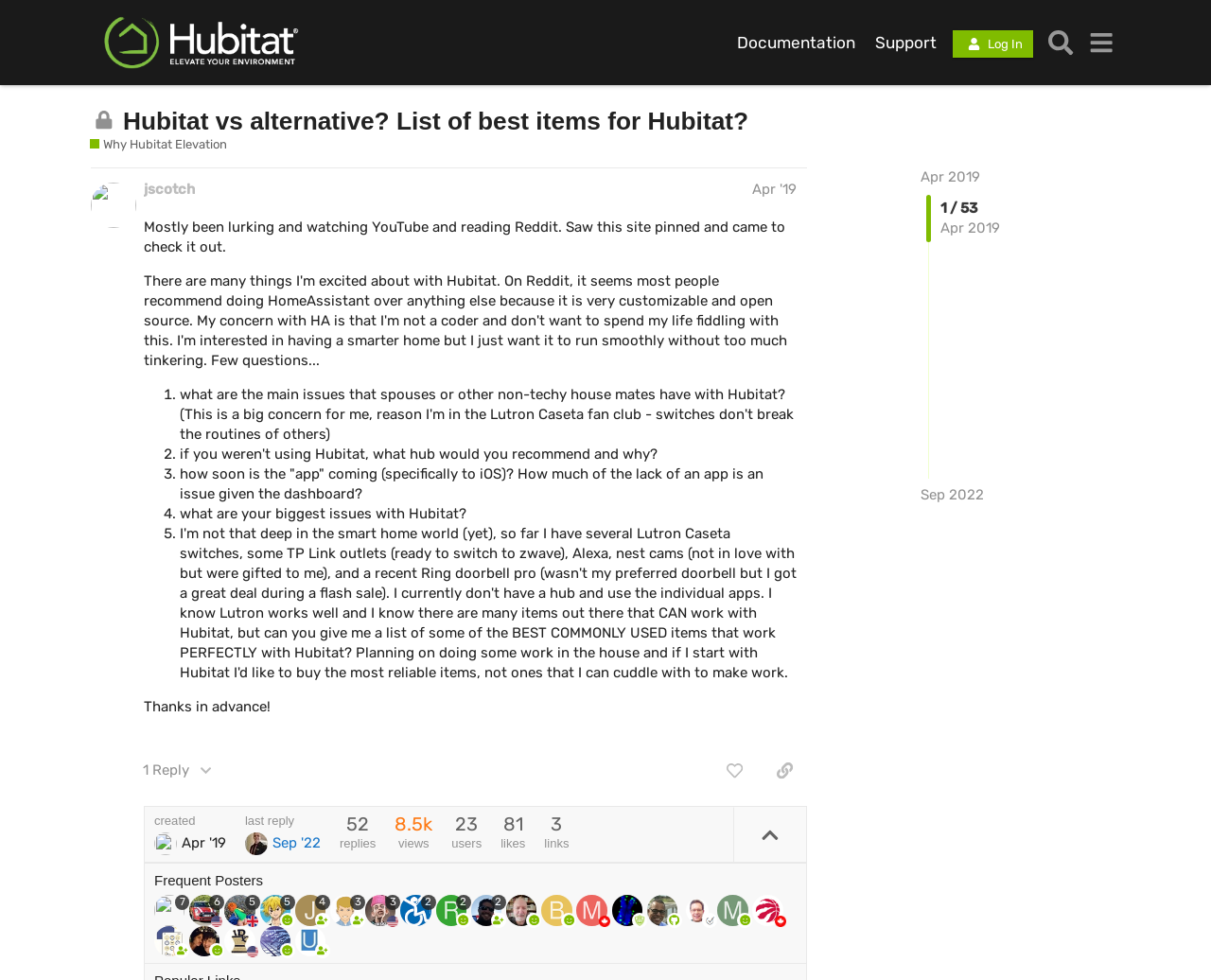What is the topic of this discussion?
Provide a thorough and detailed answer to the question.

Based on the heading 'Hubitat vs alternative? List of best items for Hubitat?' and the content of the webpage, it is clear that the topic of this discussion is about comparing Hubitat with alternative options and finding the best items for Hubitat.